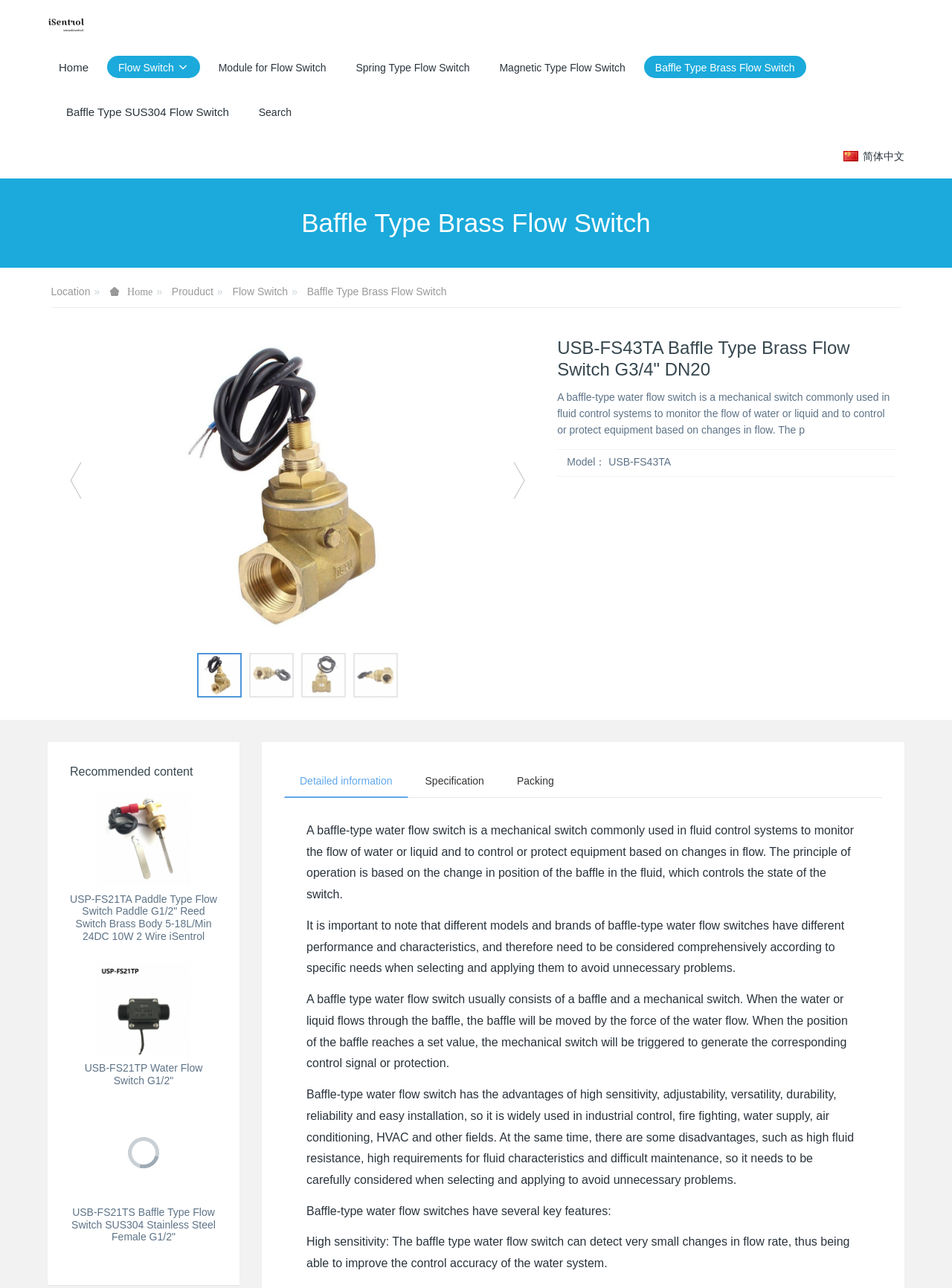Determine the bounding box coordinates of the clickable region to execute the instruction: "Click the 'Detailed information' link". The coordinates should be four float numbers between 0 and 1, denoted as [left, top, right, bottom].

[0.298, 0.593, 0.429, 0.619]